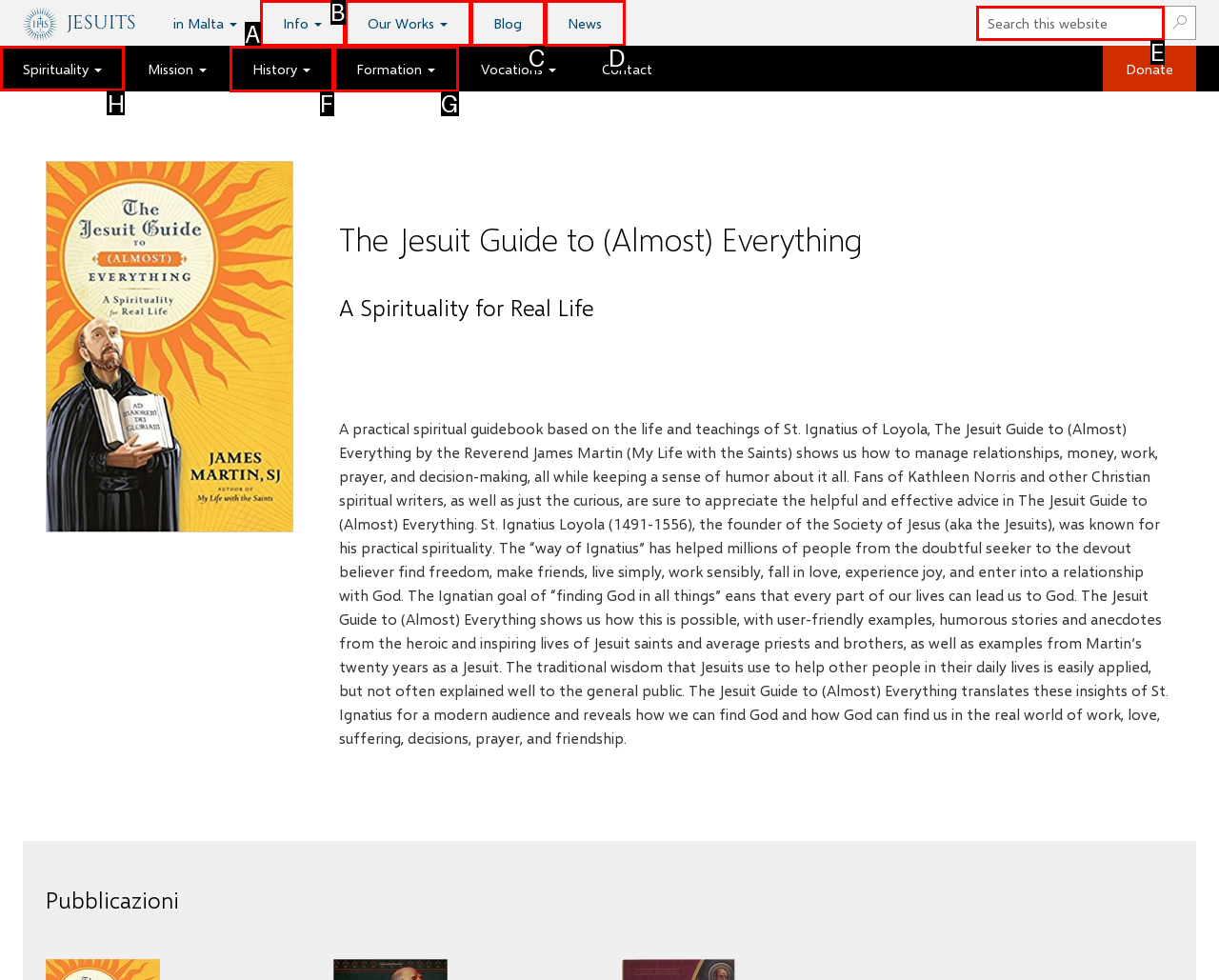Which option should be clicked to execute the task: Learn about Spirituality?
Reply with the letter of the chosen option.

H